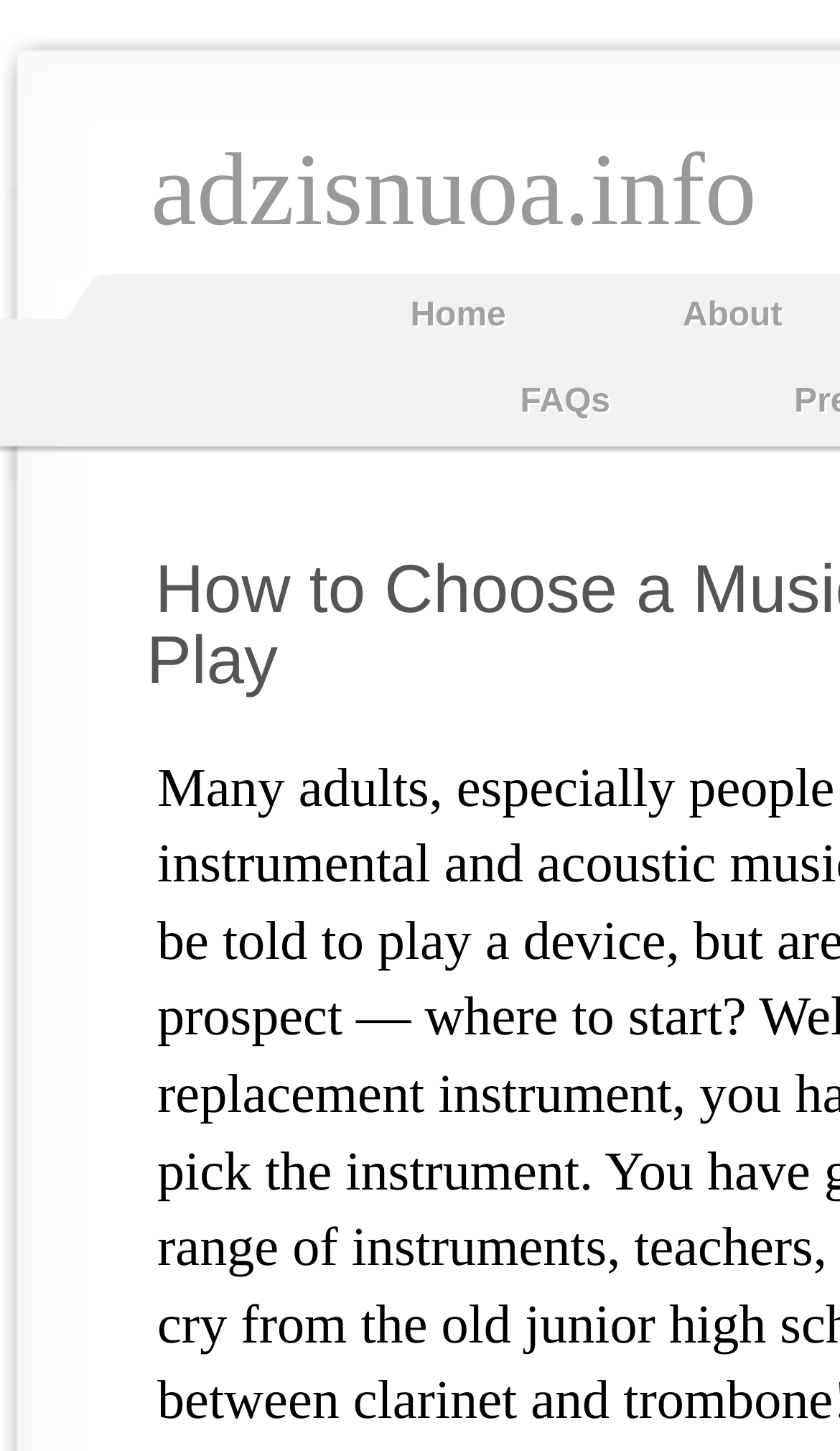Please identify and generate the text content of the webpage's main heading.

How to Choose a Musical Instrument to Play